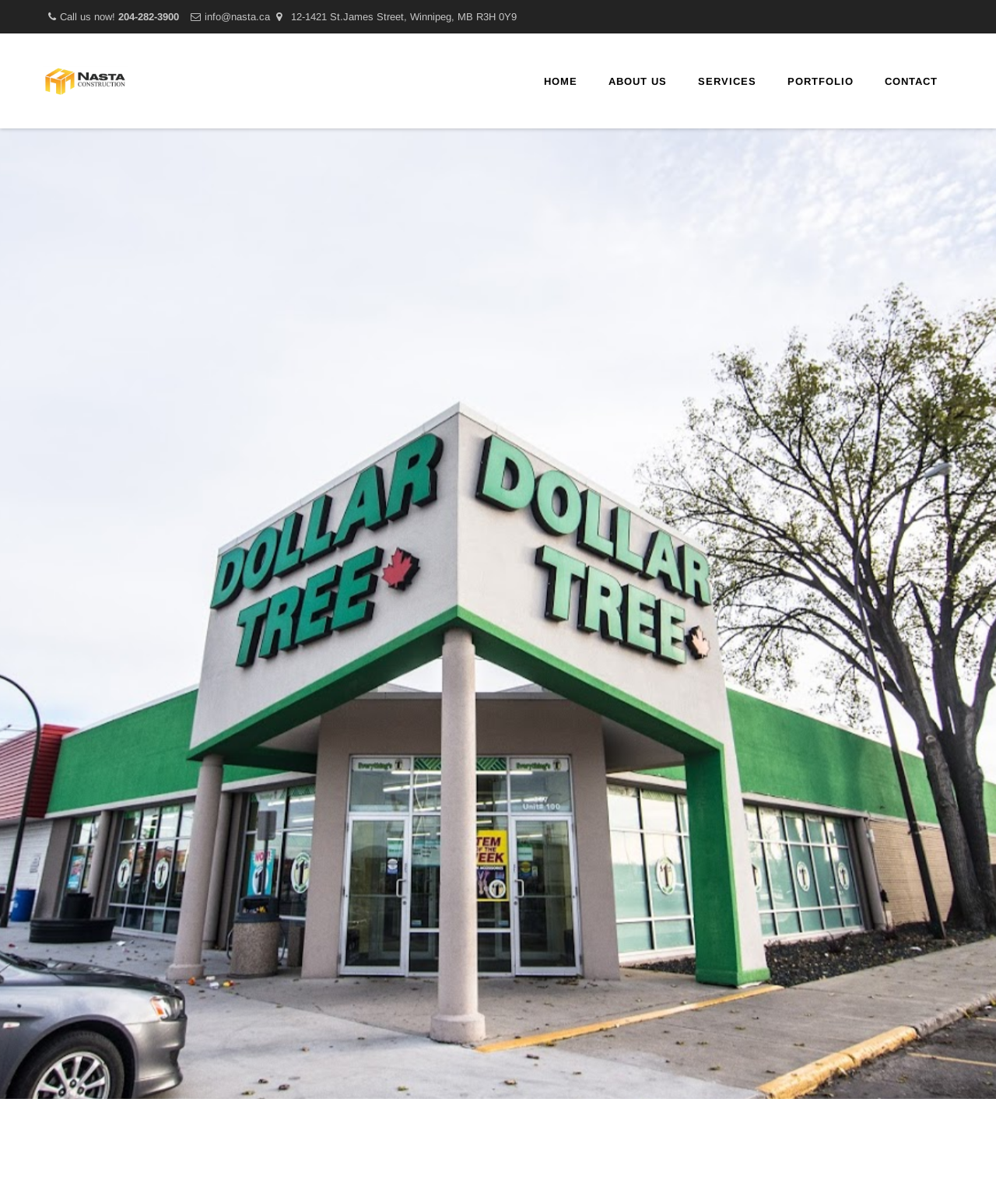Please identify the bounding box coordinates of the area I need to click to accomplish the following instruction: "Call the company".

[0.06, 0.009, 0.119, 0.019]